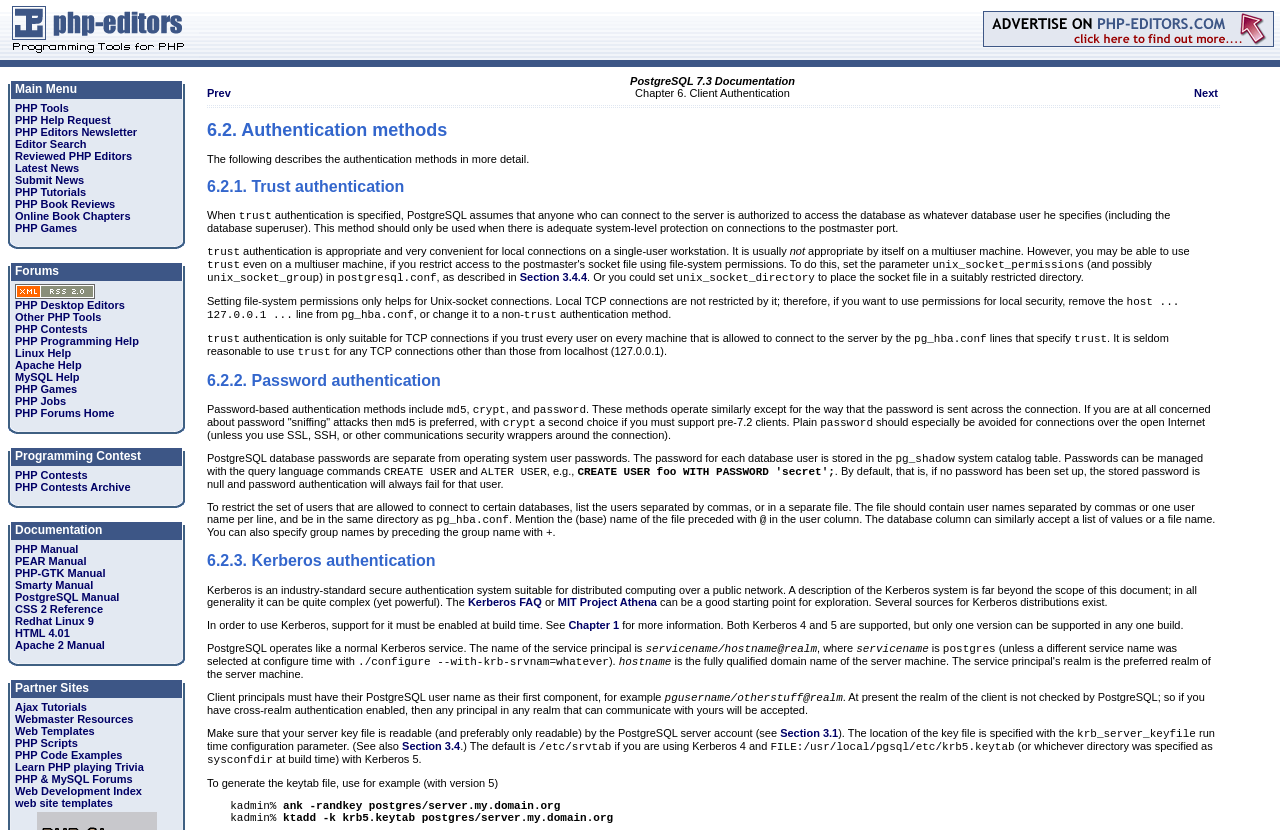Using the webpage screenshot, locate the HTML element that fits the following description and provide its bounding box: "Online Book Chapters".

[0.012, 0.253, 0.102, 0.267]